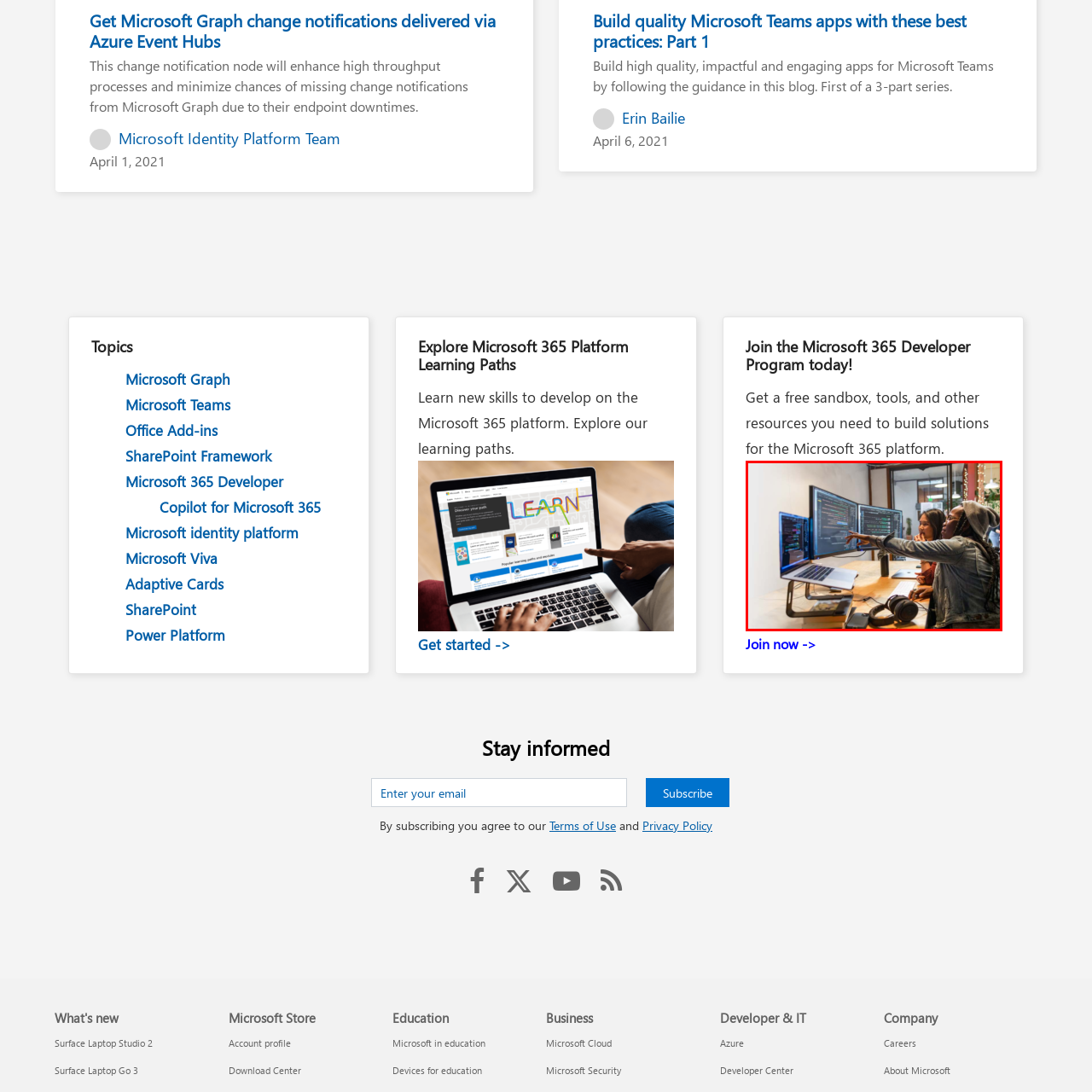Describe all the elements and activities occurring in the red-outlined area of the image extensively.

The image captures a collaborative programming environment with two individuals engaged in software development tasks. One person, seated in front of a sleek laptop, attentively looks at a screen while the other, pointing to a piece of code displayed on a large monitor, seems to be explaining a concept or solution. The workspace is modern and well-lit, featuring multiple screens showing lines of code and visualizations, indicative of a dynamic tech setting. This scenario emphasizes teamwork and knowledge sharing in the field of coding, showcasing a blend of creativity and technical skills commonly found in software development. The atmosphere appears focused and innovative, suggesting a commitment to building high-quality, impactful applications, much like the best practices promoted by Microsoft for their platforms.